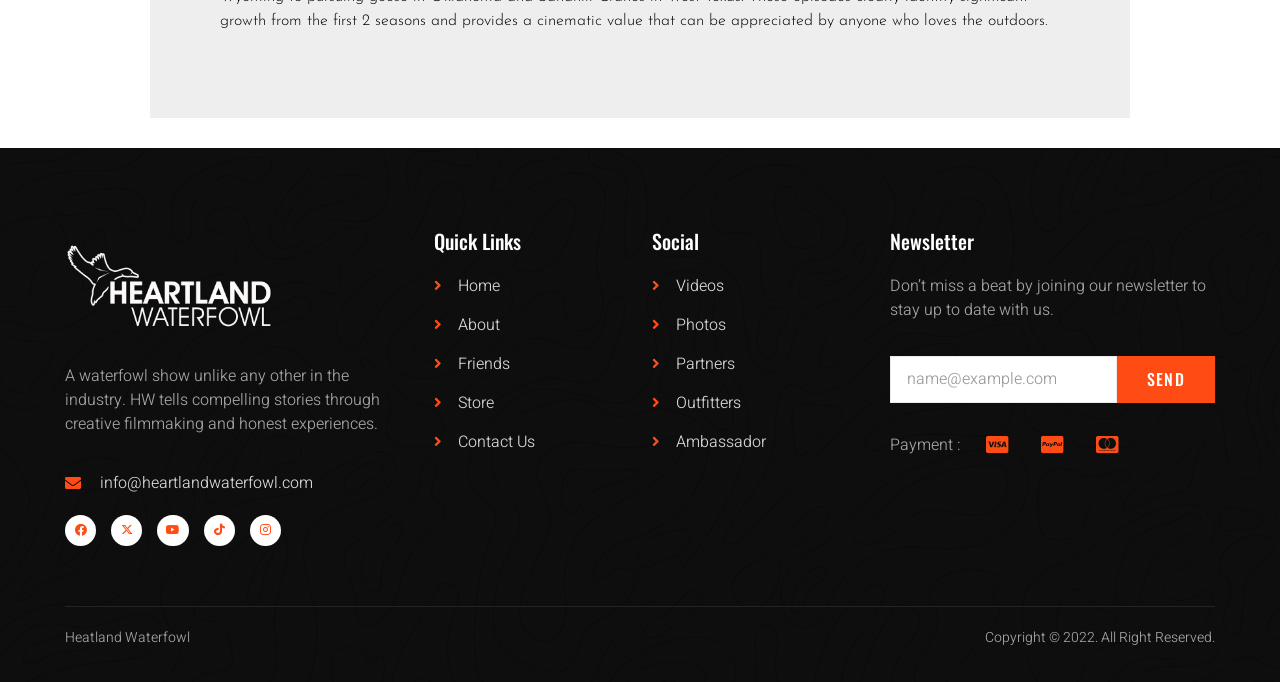Give a short answer to this question using one word or a phrase:
What is the copyright year?

2022